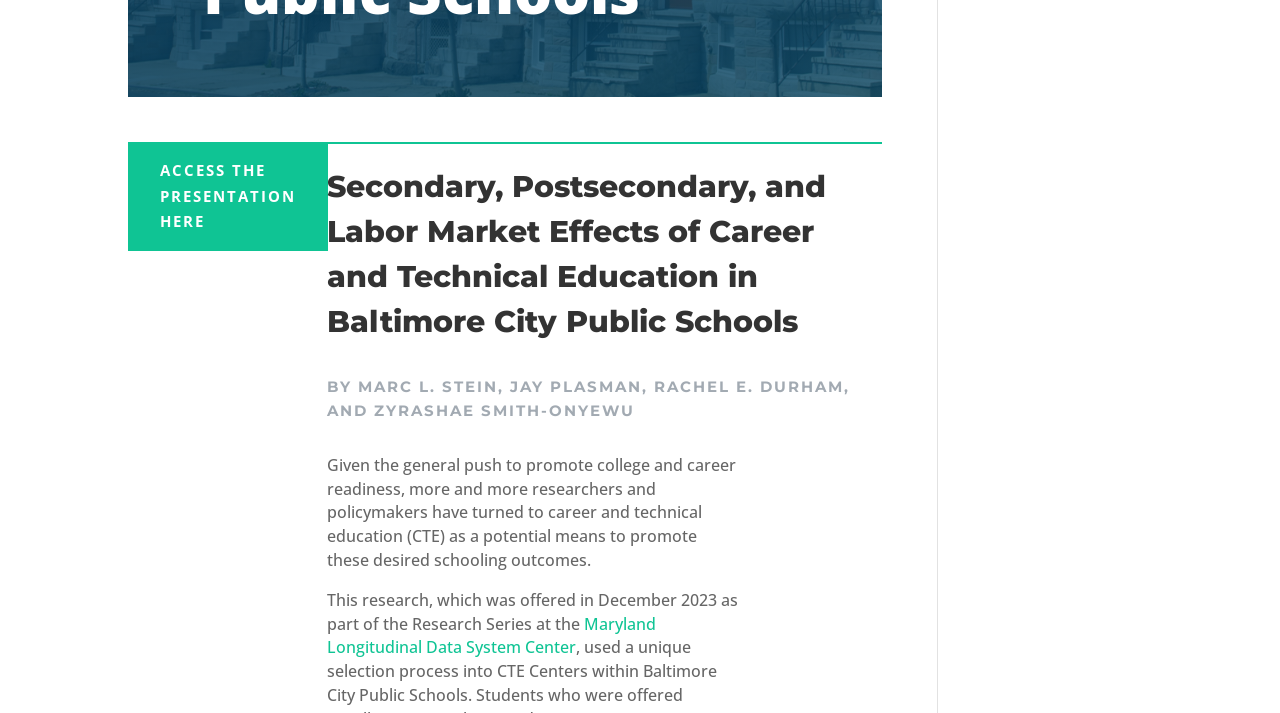Determine the bounding box for the described UI element: "Advertise".

None